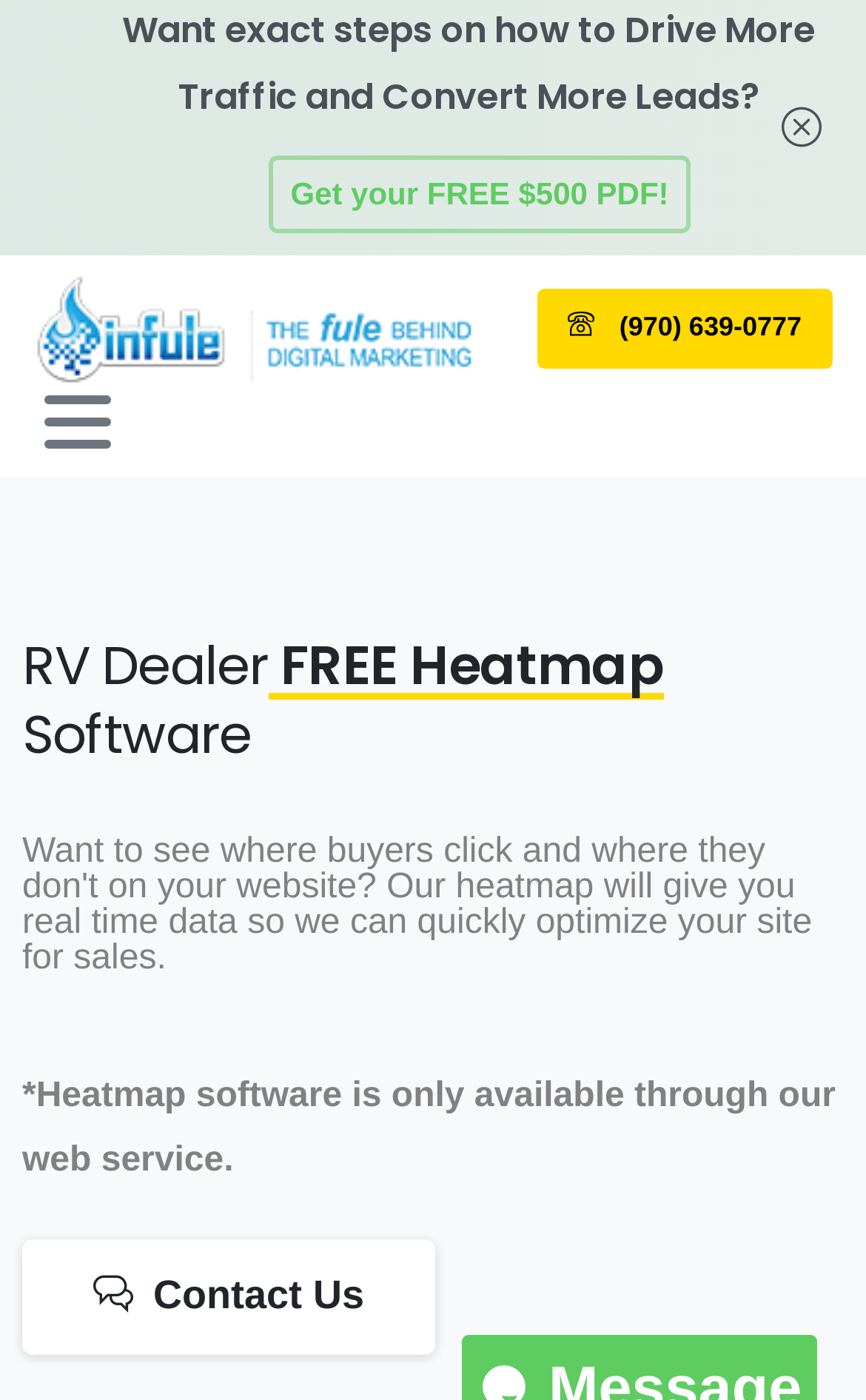Based on the provided description, "Contact Us", find the bounding box of the corresponding UI element in the screenshot.

[0.026, 0.885, 0.503, 0.967]